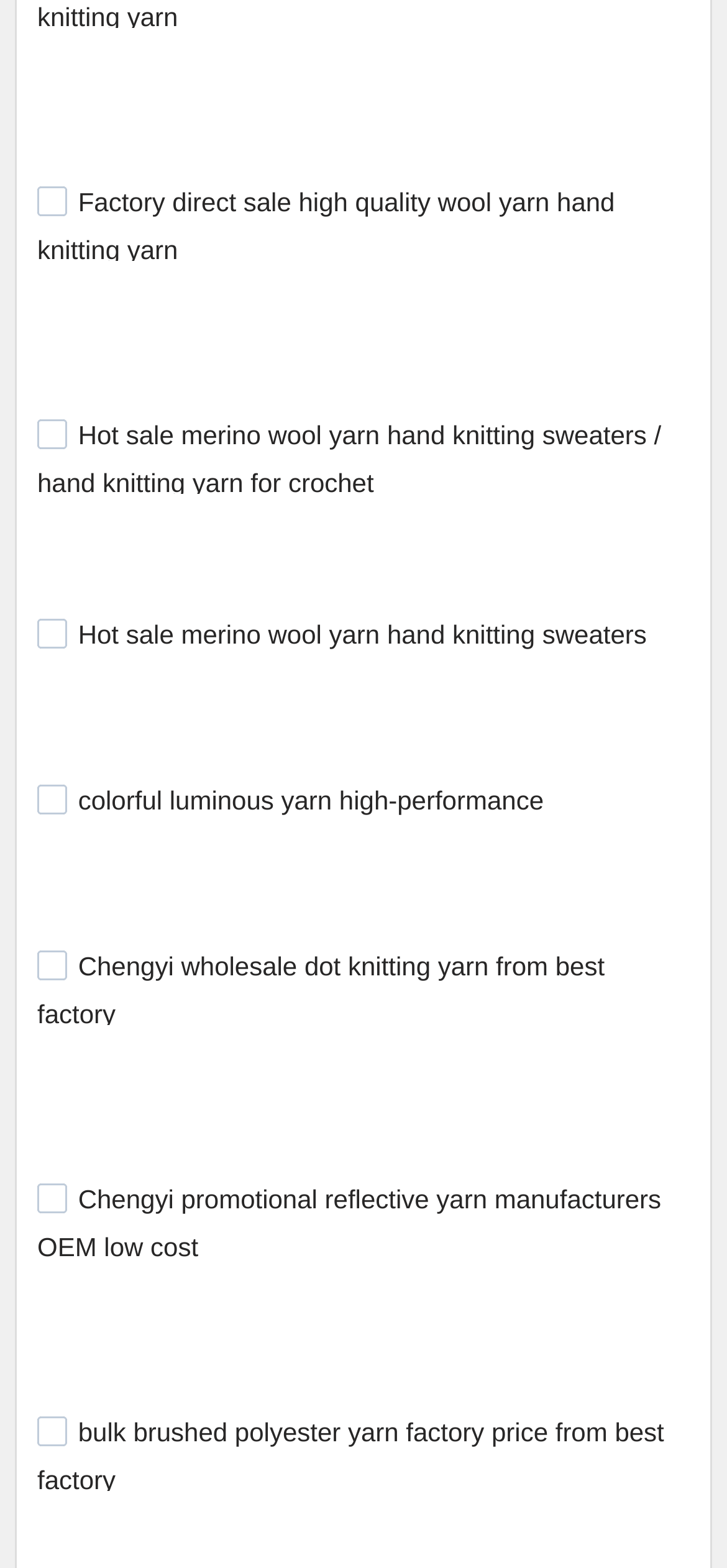Locate the bounding box coordinates of the element I should click to achieve the following instruction: "Select the checkbox for Hot sale merino wool yarn hand knitting sweaters / hand knitting yarn for crochet".

[0.051, 0.268, 0.092, 0.287]